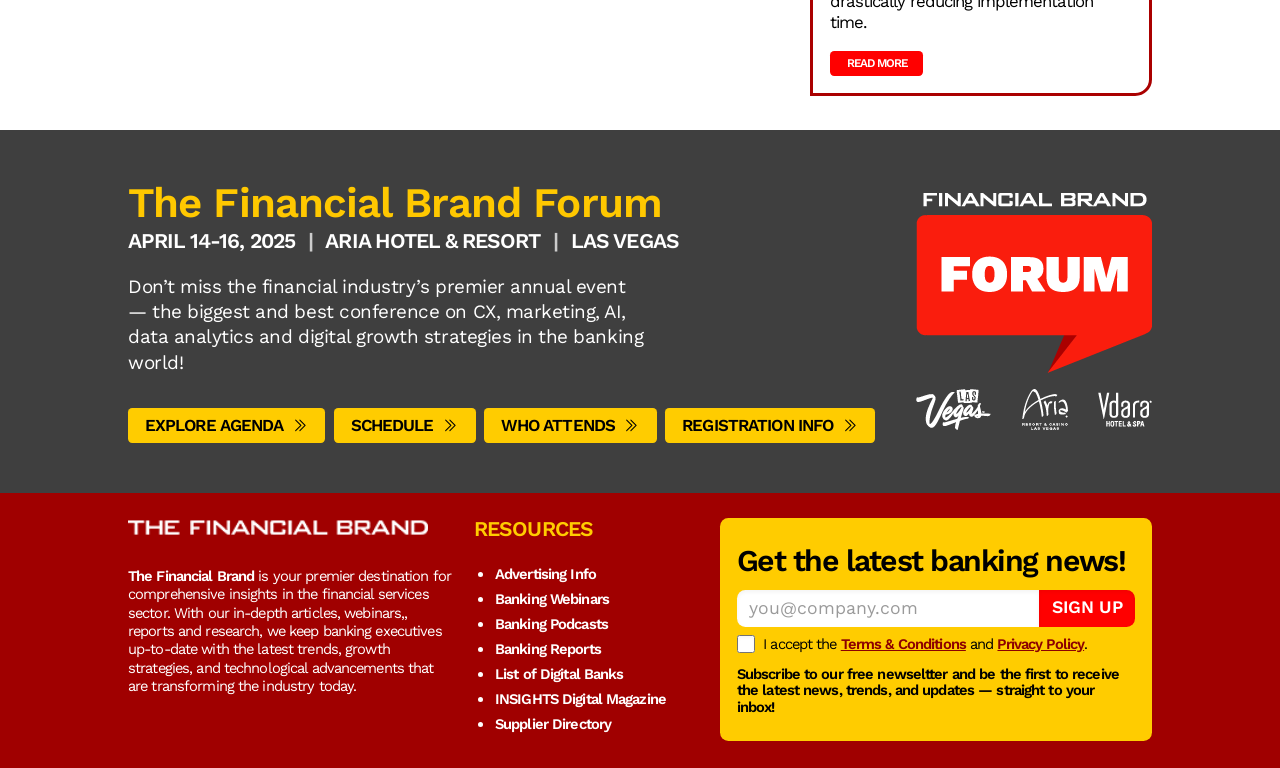Pinpoint the bounding box coordinates of the clickable element needed to complete the instruction: "Read more about accelerate time-to-market with rapid implementation". The coordinates should be provided as four float numbers between 0 and 1: [left, top, right, bottom].

[0.648, 0.066, 0.721, 0.099]